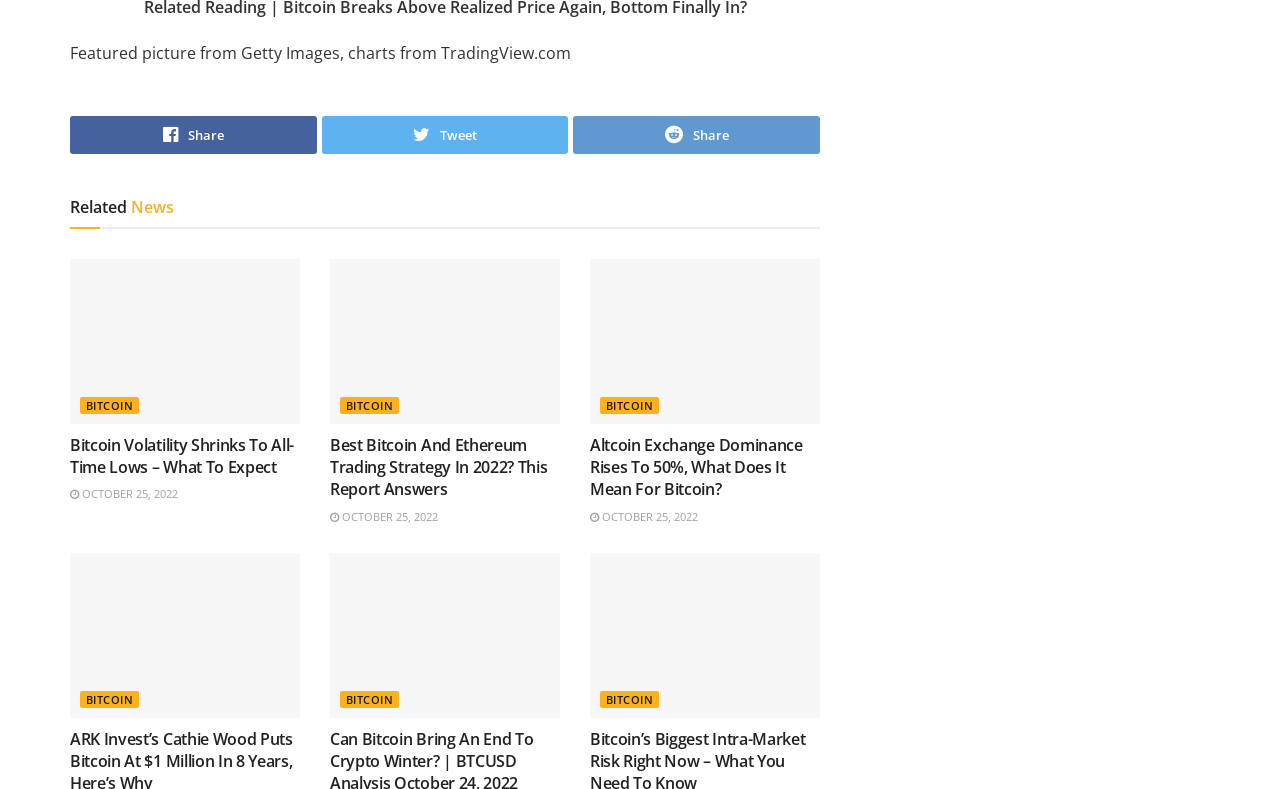Answer the following query with a single word or phrase:
What is the topic of the webpage?

Bitcoin news